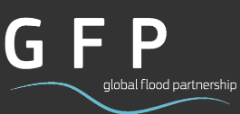Give a detailed account of what is happening in the image.

The image features the logo of the Global Flood Partnership (GFP), prominently displaying the acronym "GFP" in bold letters. Below the acronym, a stylistic wave graphic flows beneath the text, reinforcing the theme of water and flood management. The words "global flood partnership" are presented in a modern, lowercase font, conveying a sense of collaboration and mission. The logo is set against a dark background, enhancing the visibility and impact of the design. This organization focuses on fostering cooperation among scientists and users of global flood risk tools, as indicated in the accompanying content on the webpage.